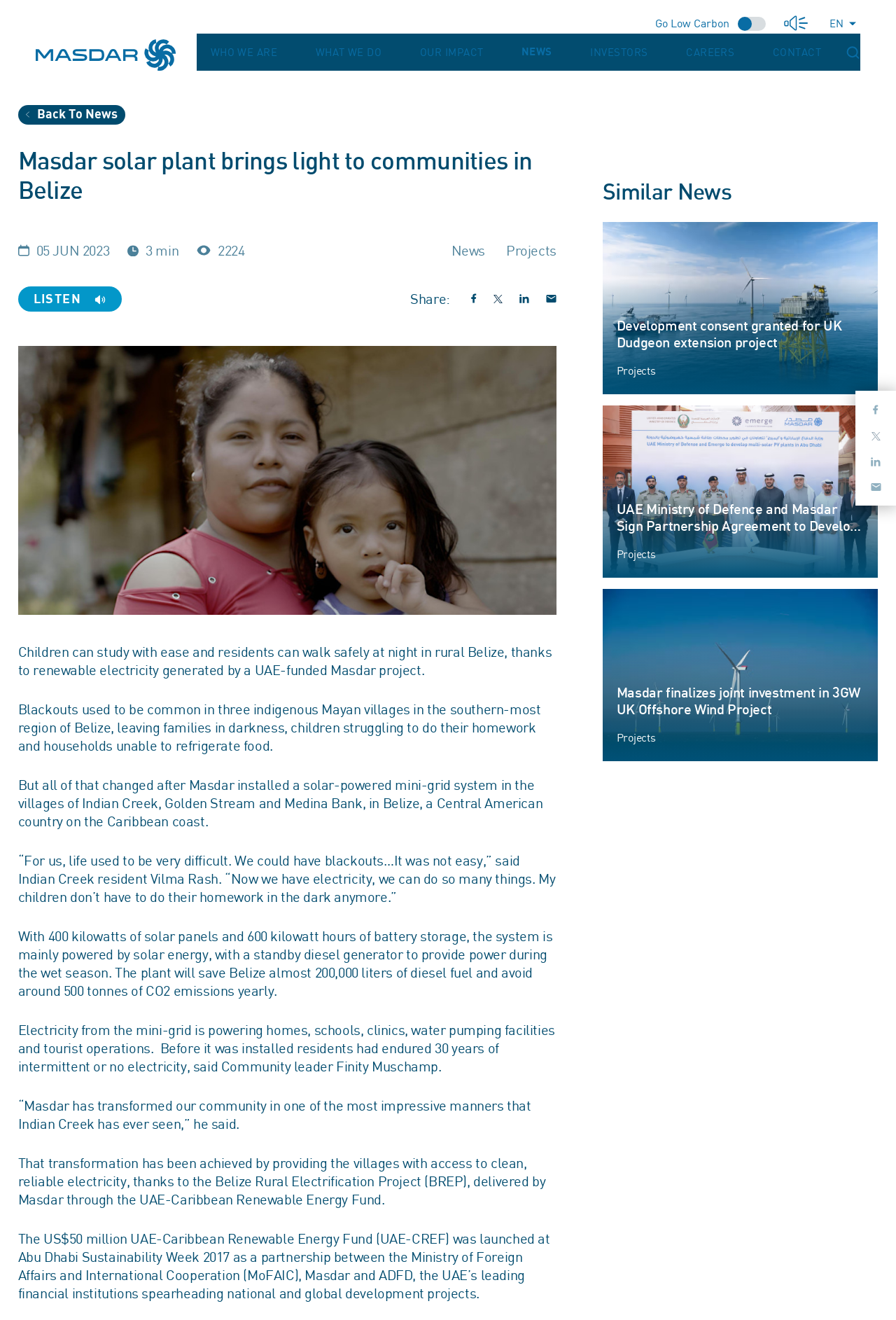Can you provide the bounding box coordinates for the element that should be clicked to implement the instruction: "Read the news about Masdar solar plant"?

[0.02, 0.094, 0.621, 0.183]